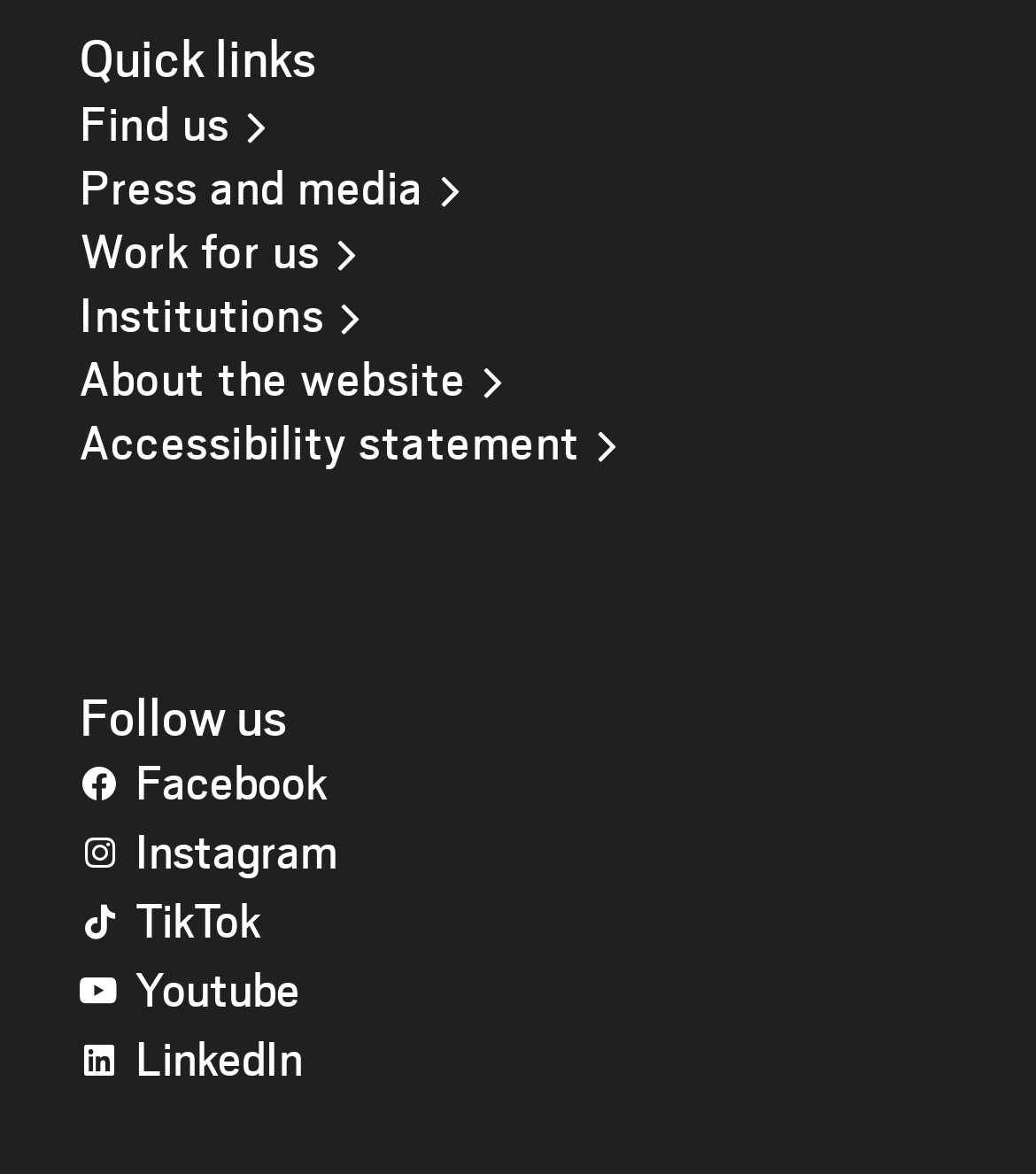What is the second heading on the webpage?
From the details in the image, answer the question comprehensively.

The second heading on the webpage is 'Follow us' which is located at the bottom of the webpage with a bounding box of [0.077, 0.579, 0.923, 0.638].